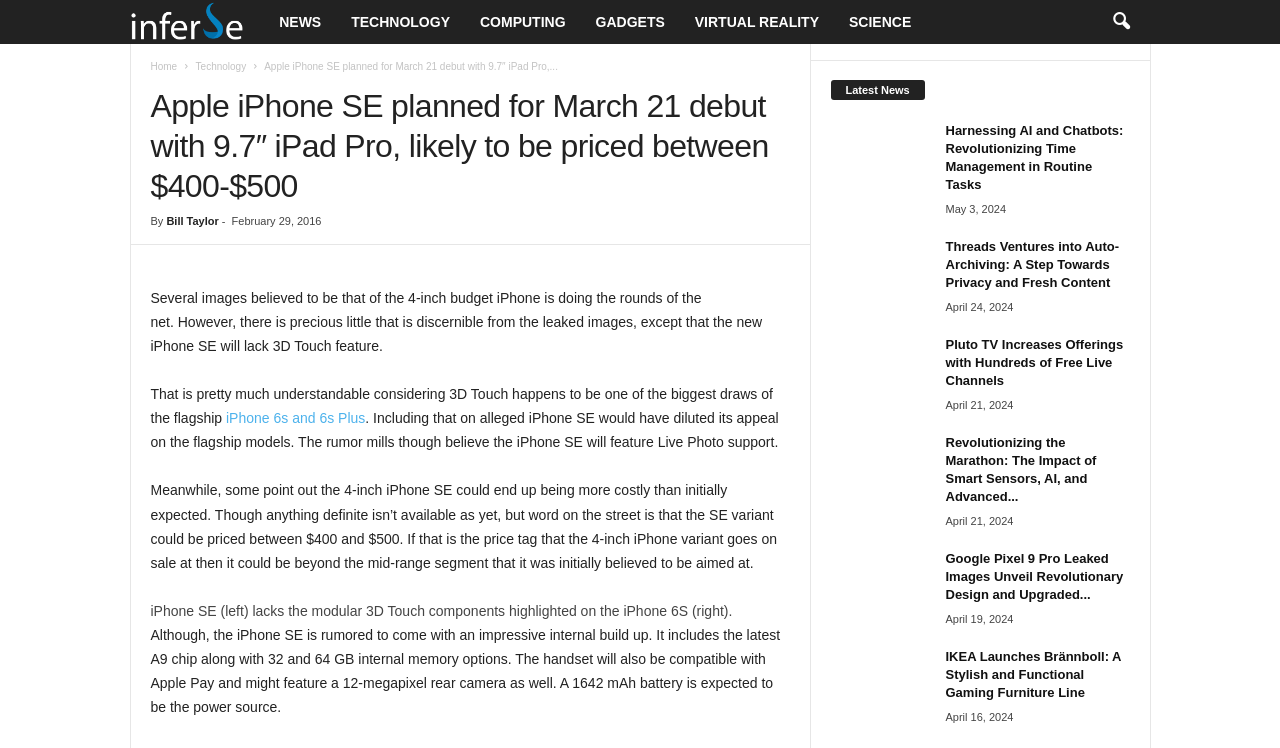What is the expected price range of the iPhone SE?
Look at the image and provide a short answer using one word or a phrase.

$400-$500